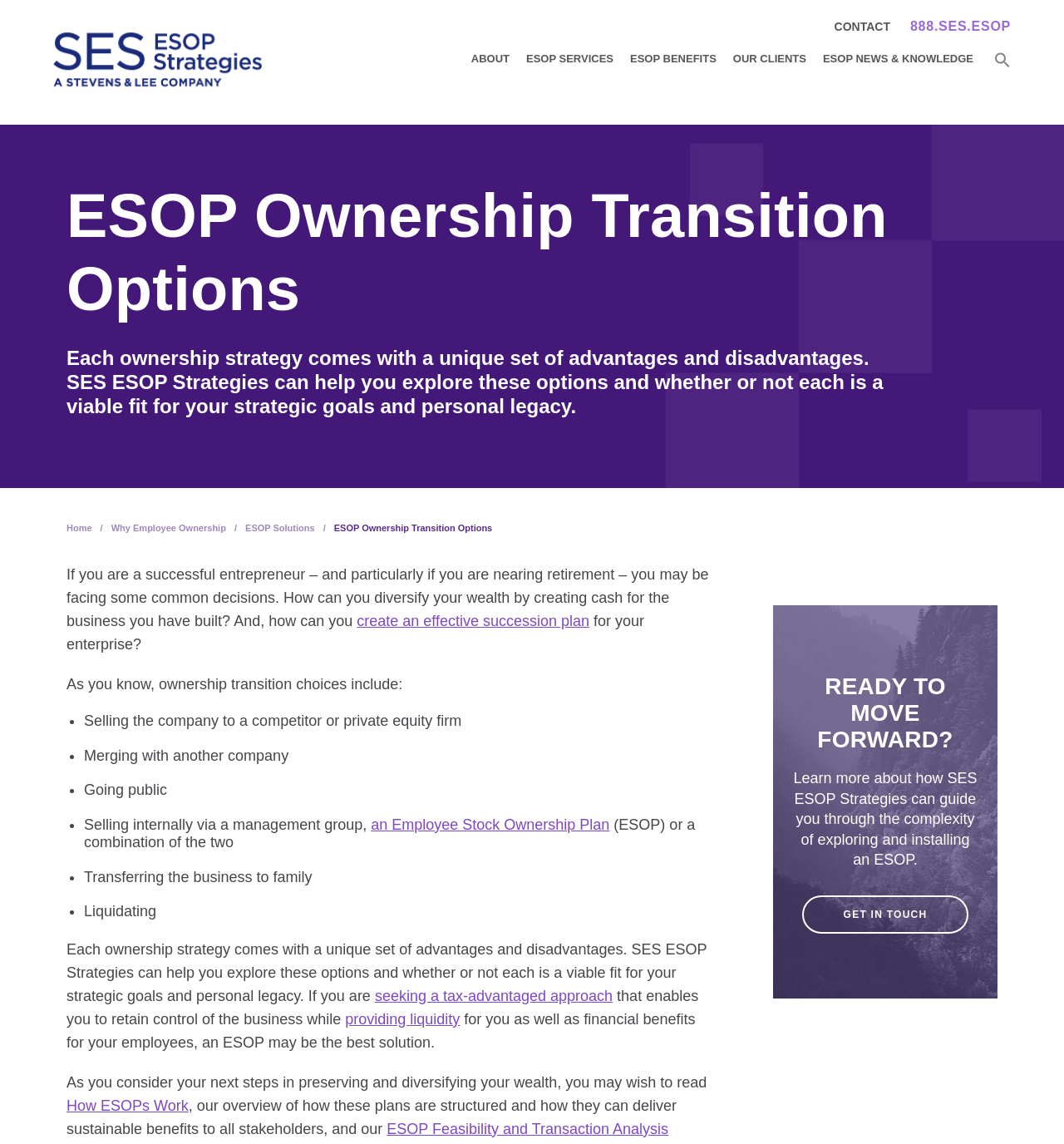What is the next step after considering ESOP options?
Provide a detailed answer to the question, using the image to inform your response.

I found the next step after considering ESOP options by looking at the call-to-action button on the webpage, which says 'Get in touch' and encourages the user to learn more about how SES ESOP Strategies can guide them through the complexity of exploring and installing an ESOP.